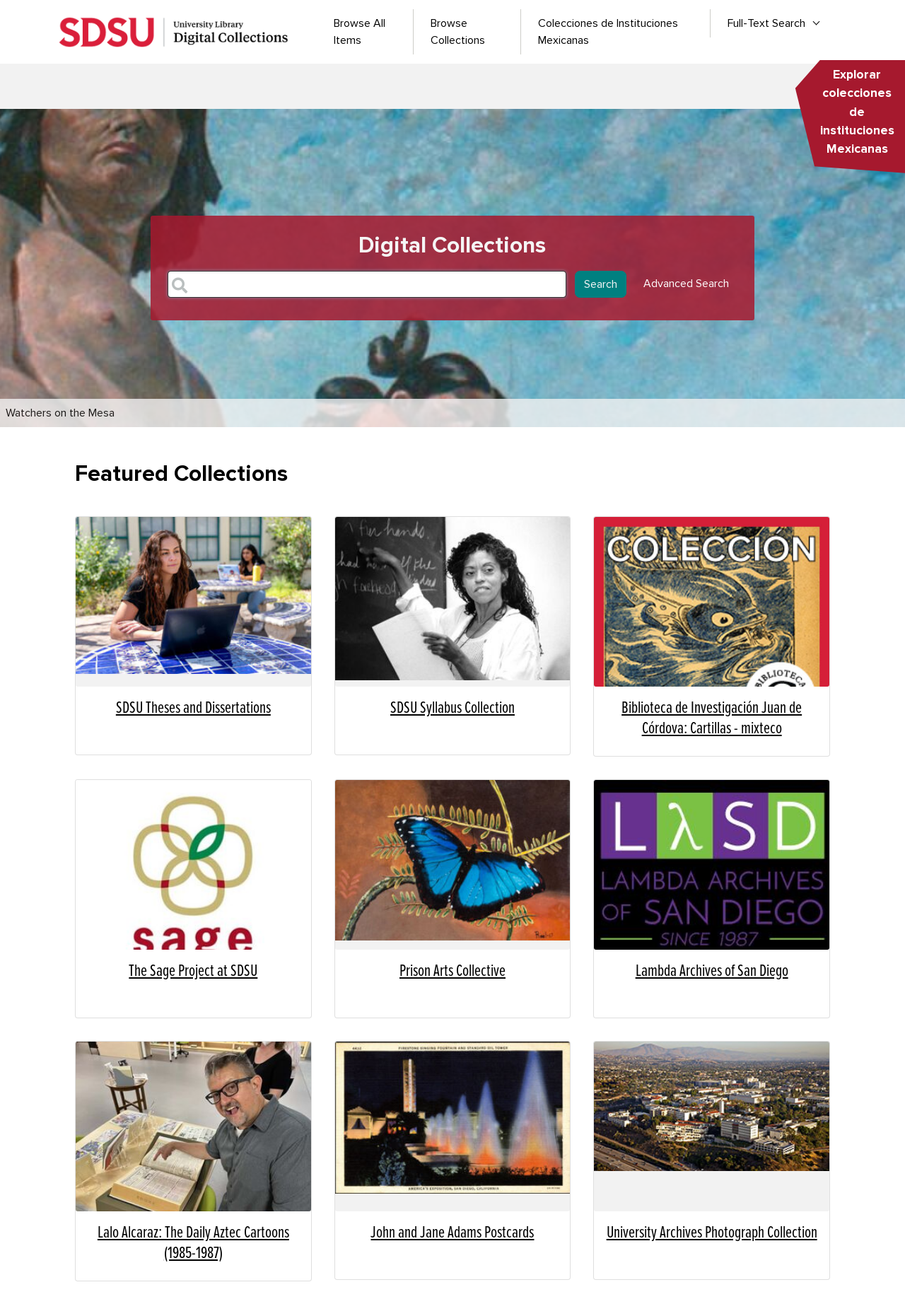Locate the bounding box coordinates for the element described below: "Lambda Archives of San Diego". The coordinates must be four float values between 0 and 1, formatted as [left, top, right, bottom].

[0.669, 0.73, 0.904, 0.746]